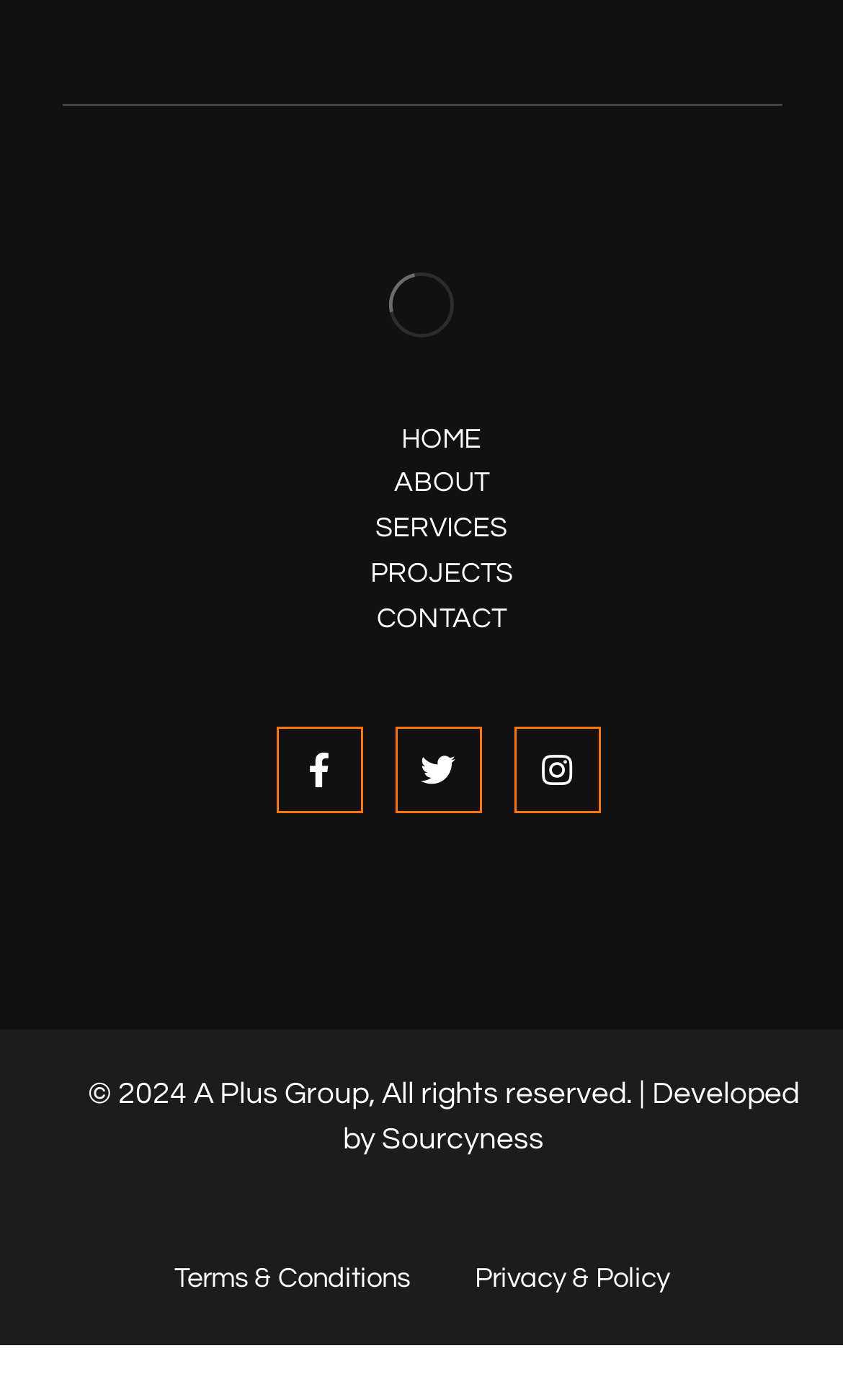Respond with a single word or phrase to the following question: What is the name of the company?

A Plus Group